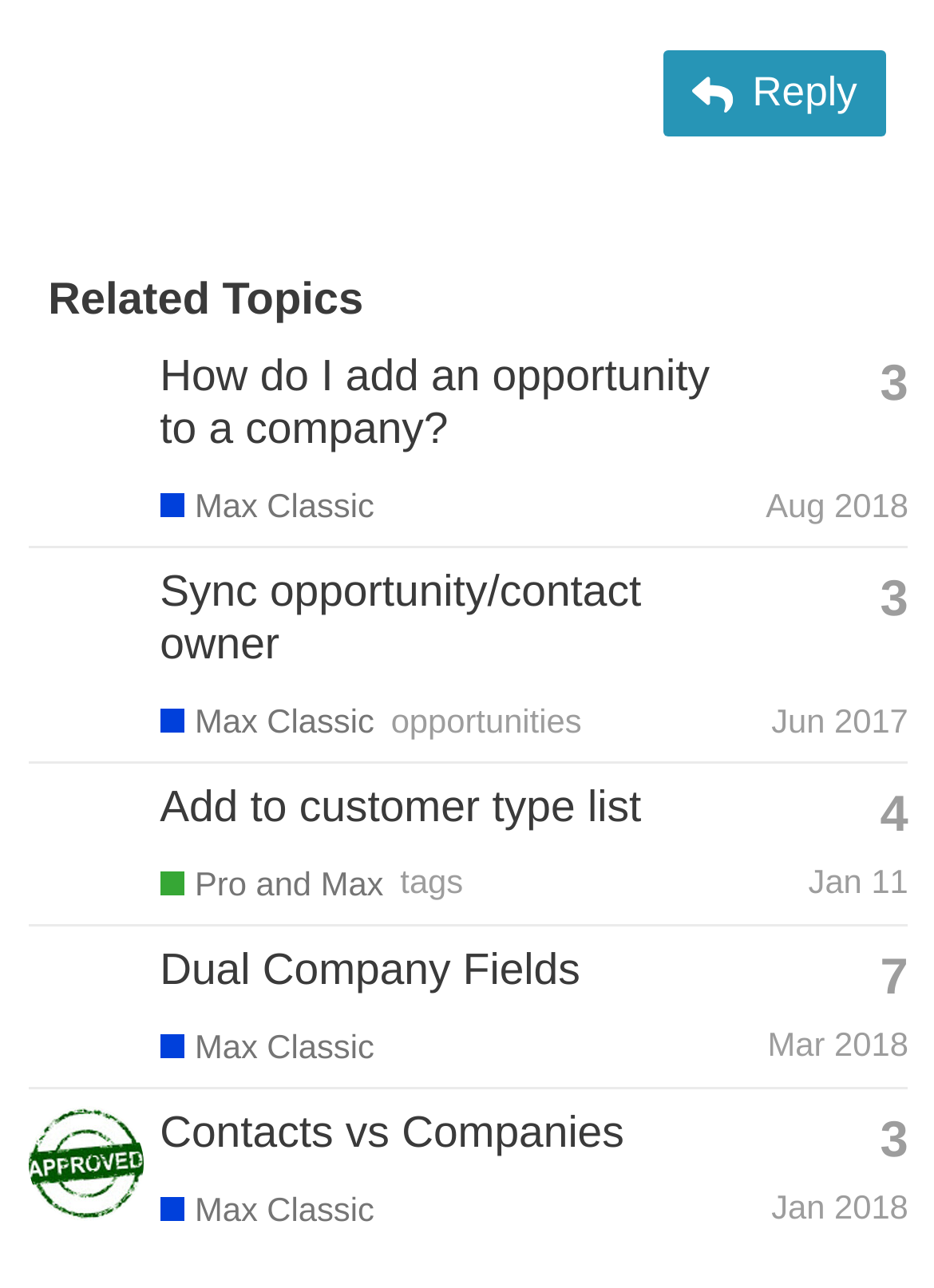Give a short answer to this question using one word or a phrase:
How many replies does the third topic have?

4